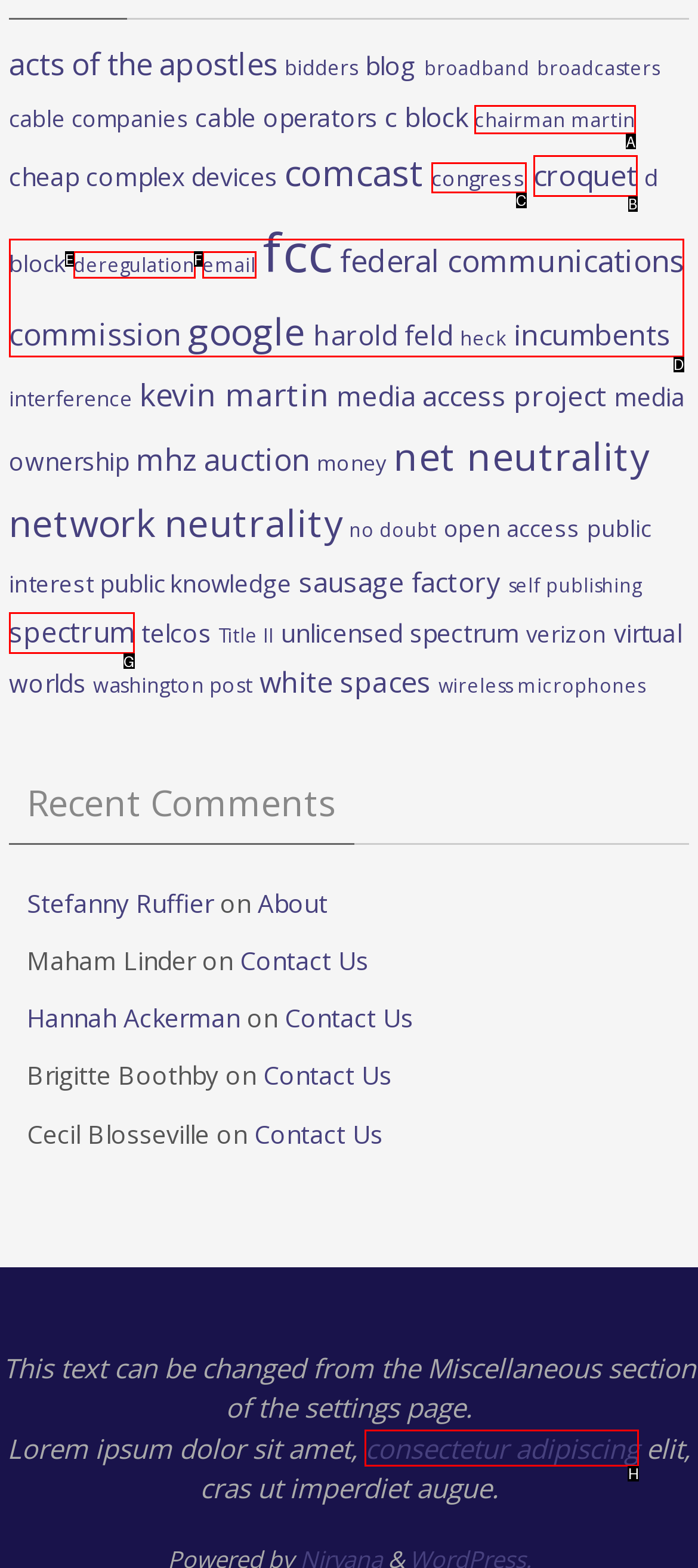Identify the letter of the UI element you should interact with to perform the task: Read about 'consectetur adipiscing'
Reply with the appropriate letter of the option.

H